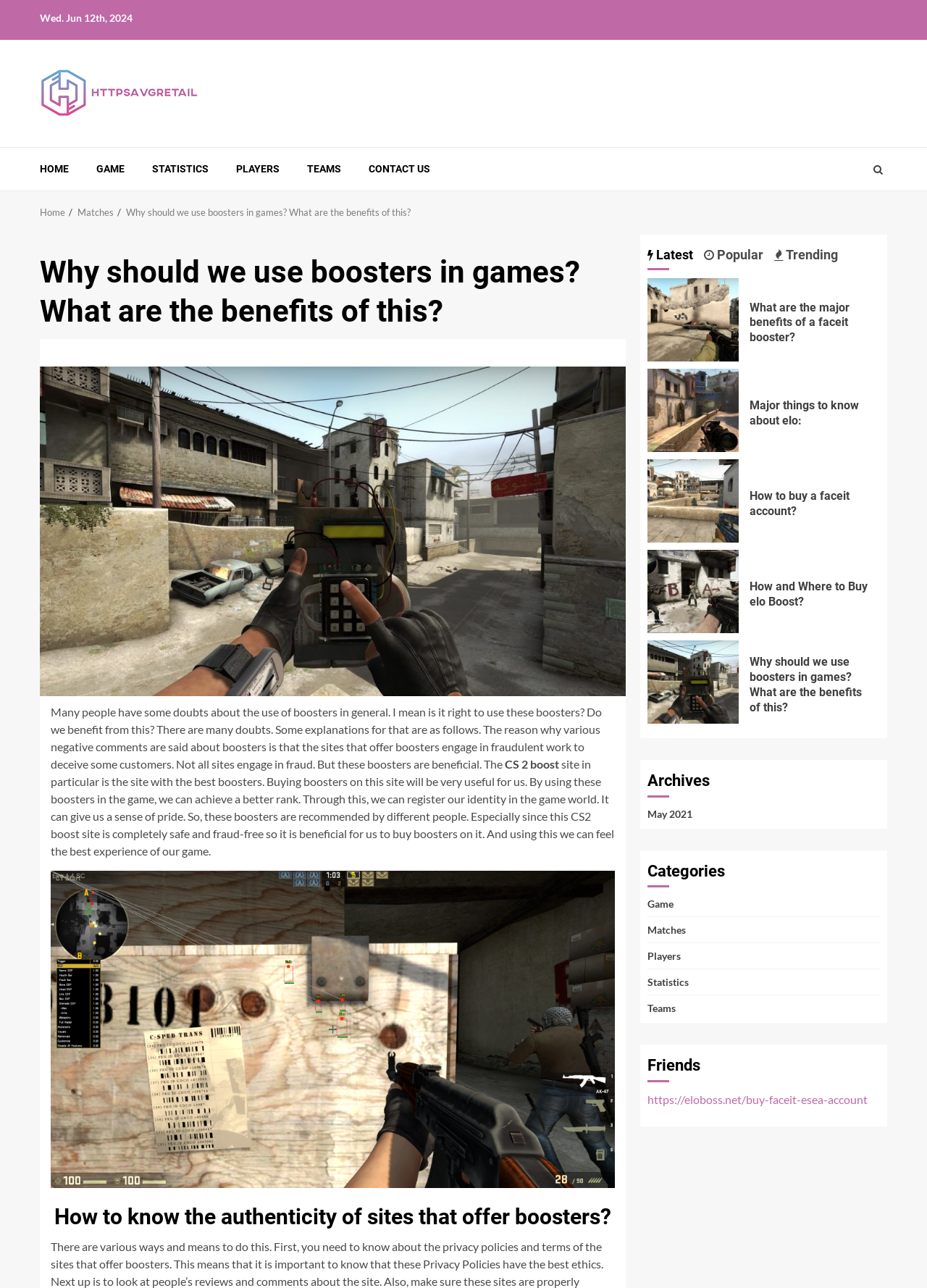Identify the bounding box coordinates of the clickable section necessary to follow the following instruction: "Click on the 'CONTACT US' link". The coordinates should be presented as four float numbers from 0 to 1, i.e., [left, top, right, bottom].

[0.398, 0.126, 0.464, 0.137]